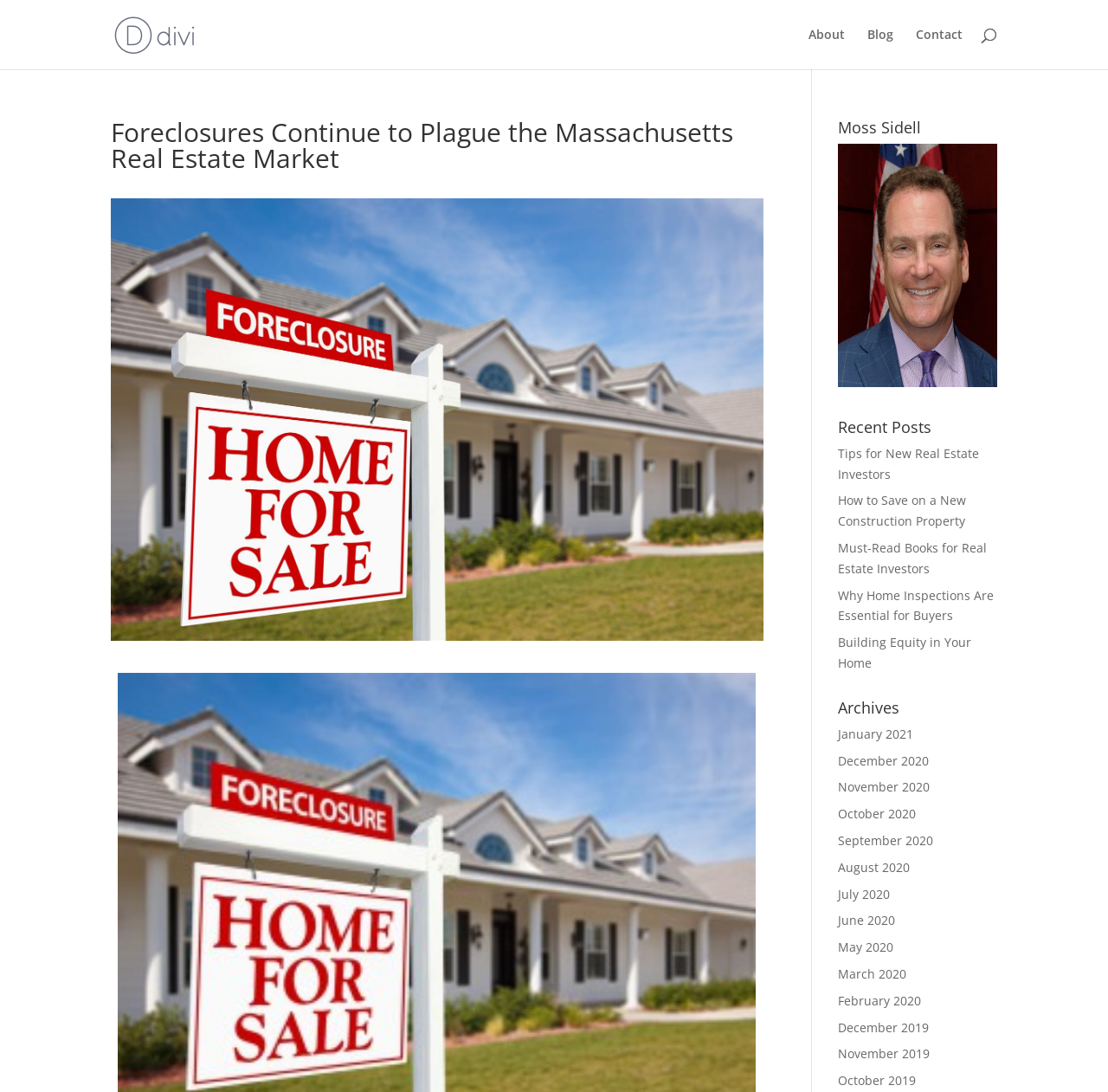Give a one-word or phrase response to the following question: How many links are there in the main navigation menu?

3